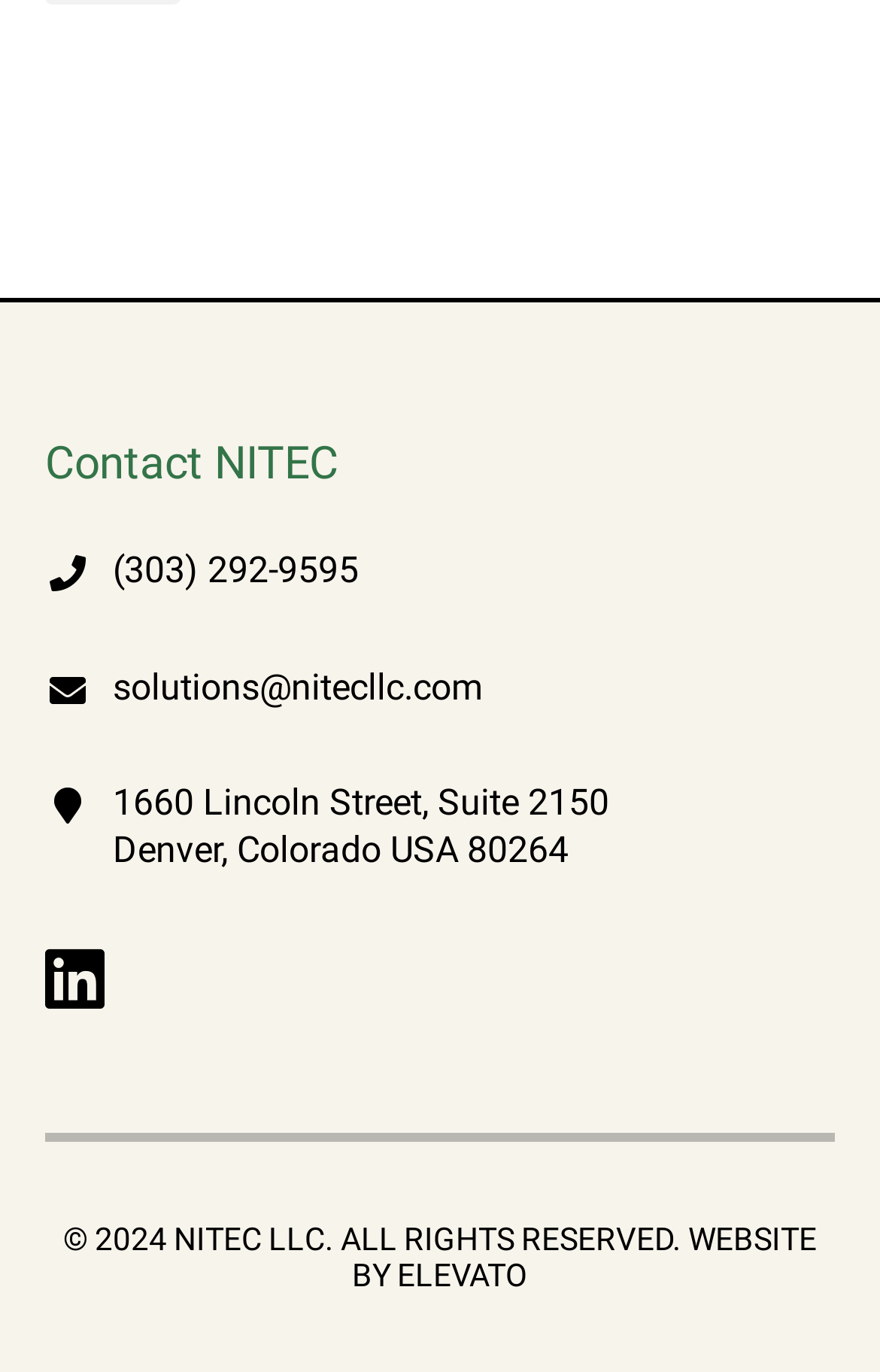Based on the image, give a detailed response to the question: What is the copyright year of the website?

I found the copyright year by looking at the static text element with the text '© 2024 NITEC LLC. ALL RIGHTS RESERVED.' which is located at the bottom of the webpage.